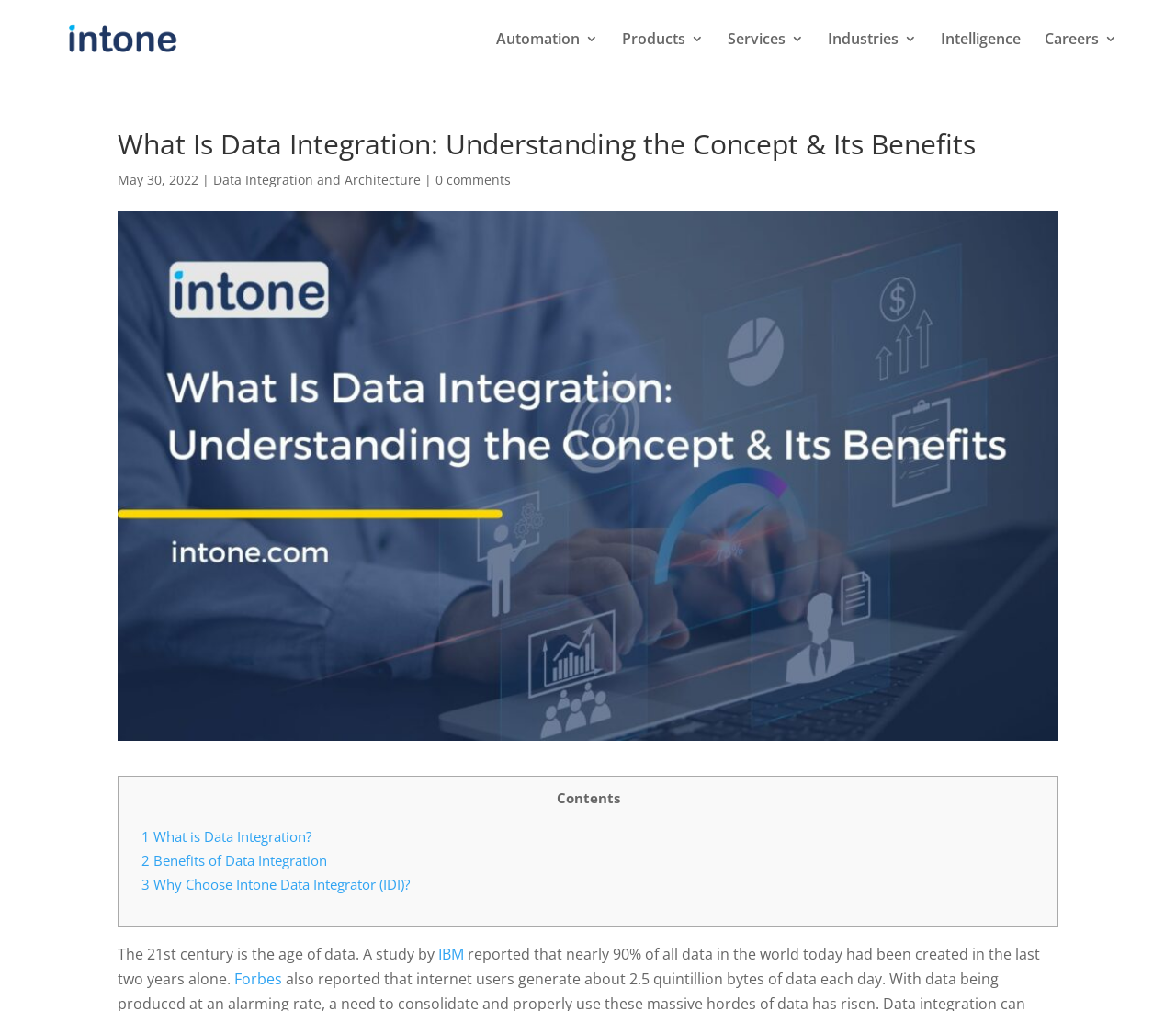Determine the primary headline of the webpage.

What Is Data Integration: Understanding the Concept & Its Benefits